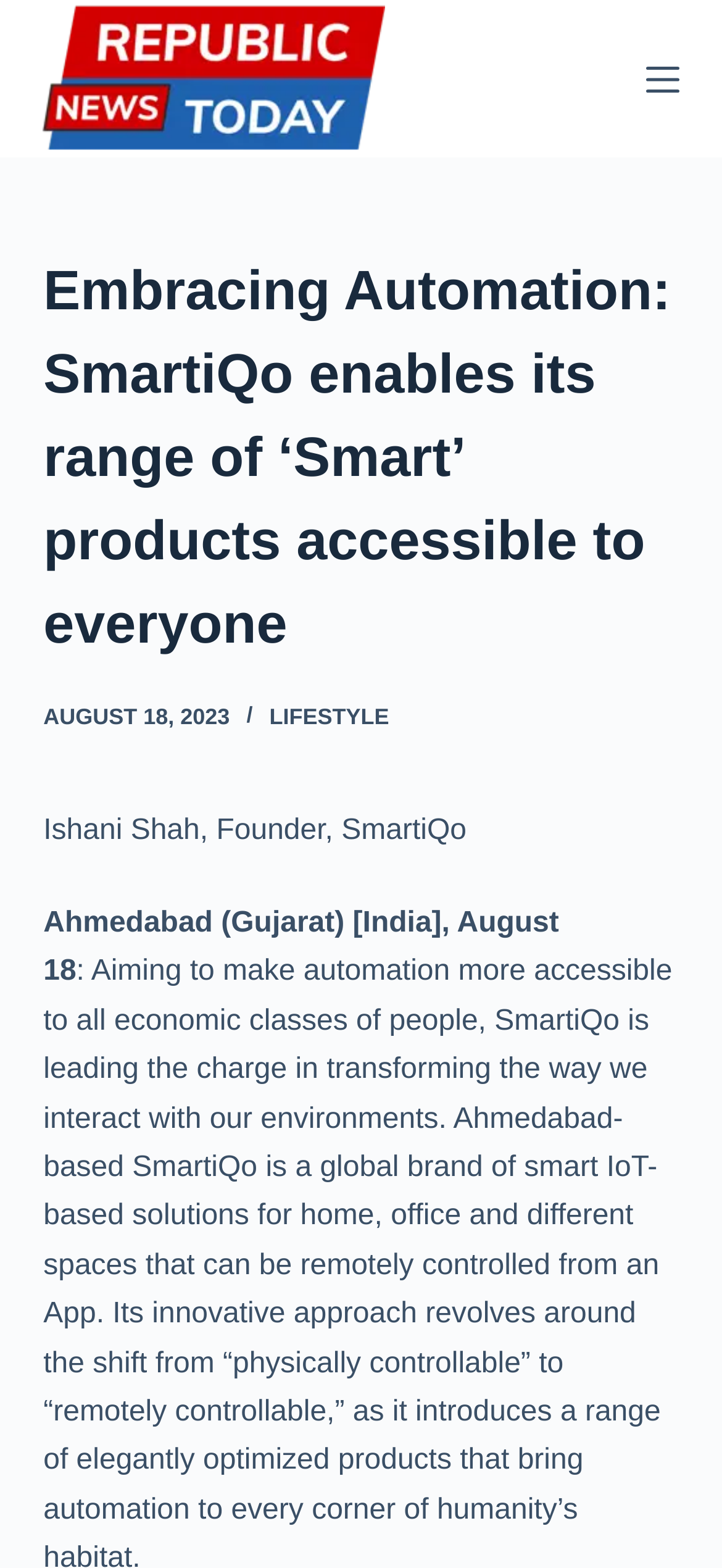Create a detailed description of the webpage's content and layout.

The webpage appears to be a news article page. At the top-left corner, there is a "Skip to content" link. Next to it, on the top-center, is the website's logo, "Republic News Today", which is also a link. On the top-right corner, there is a "Menu" button.

Below the logo, there is a header section that spans across the page. It contains a heading that reads "Embracing Automation: SmartiQo enables its range of ‘Smart’ products accessible to everyone". Below the heading, there is a time stamp that shows the date "AUGUST 18, 2023". To the right of the time stamp, there is a link labeled "LIFESTYLE".

Under the header section, there are two paragraphs of text. The first paragraph is attributed to "Ishani Shah, Founder, SmartiQo". The second paragraph starts with "Ahmedabad (Gujarat) [India], August 18".